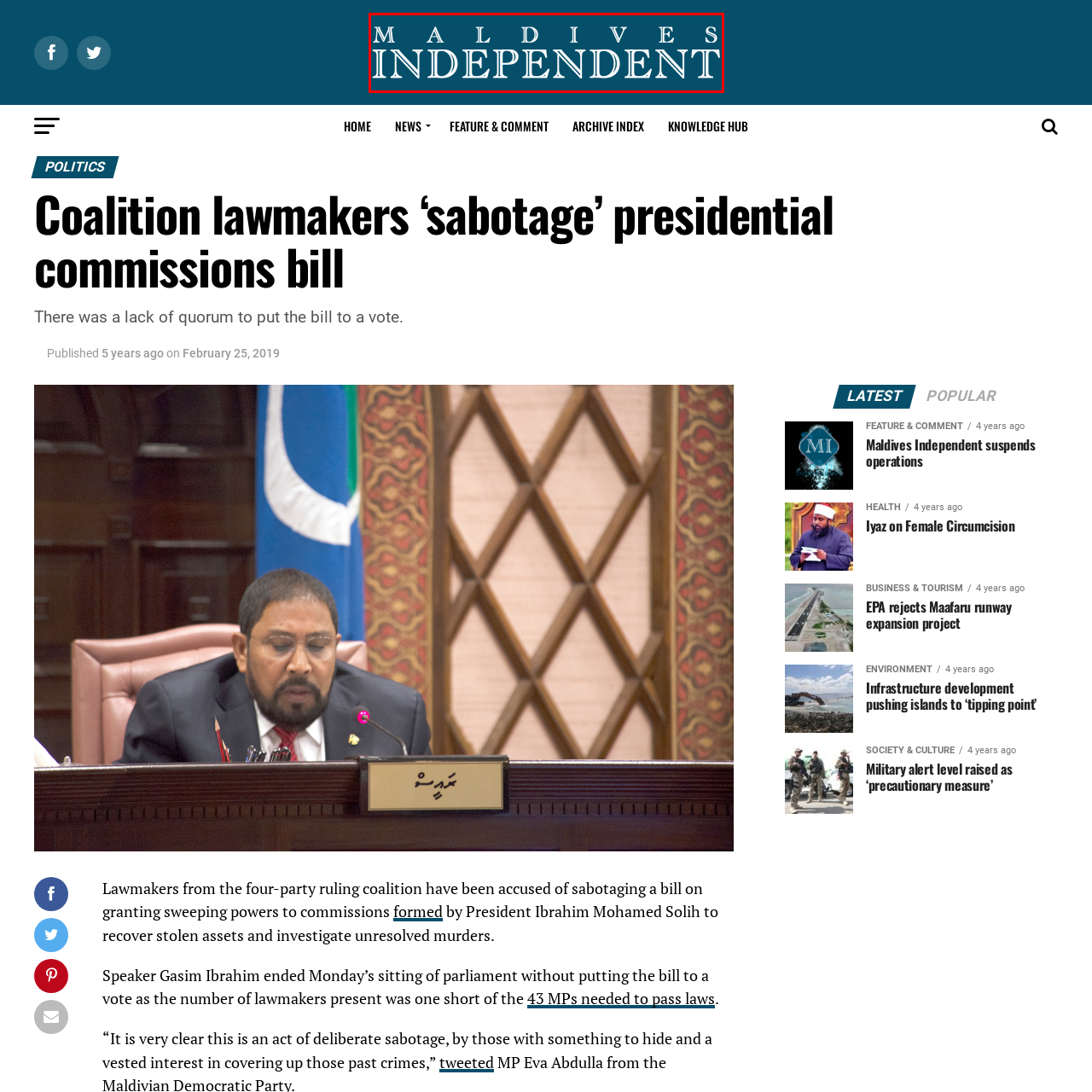What is the font style of the logo?
Pay attention to the image surrounded by the red bounding box and respond to the question with a detailed answer.

The logo features the text 'MALDIVES INDEPENDENT' in a bold, elegant font, which conveys a sense of professionalism and sophistication.